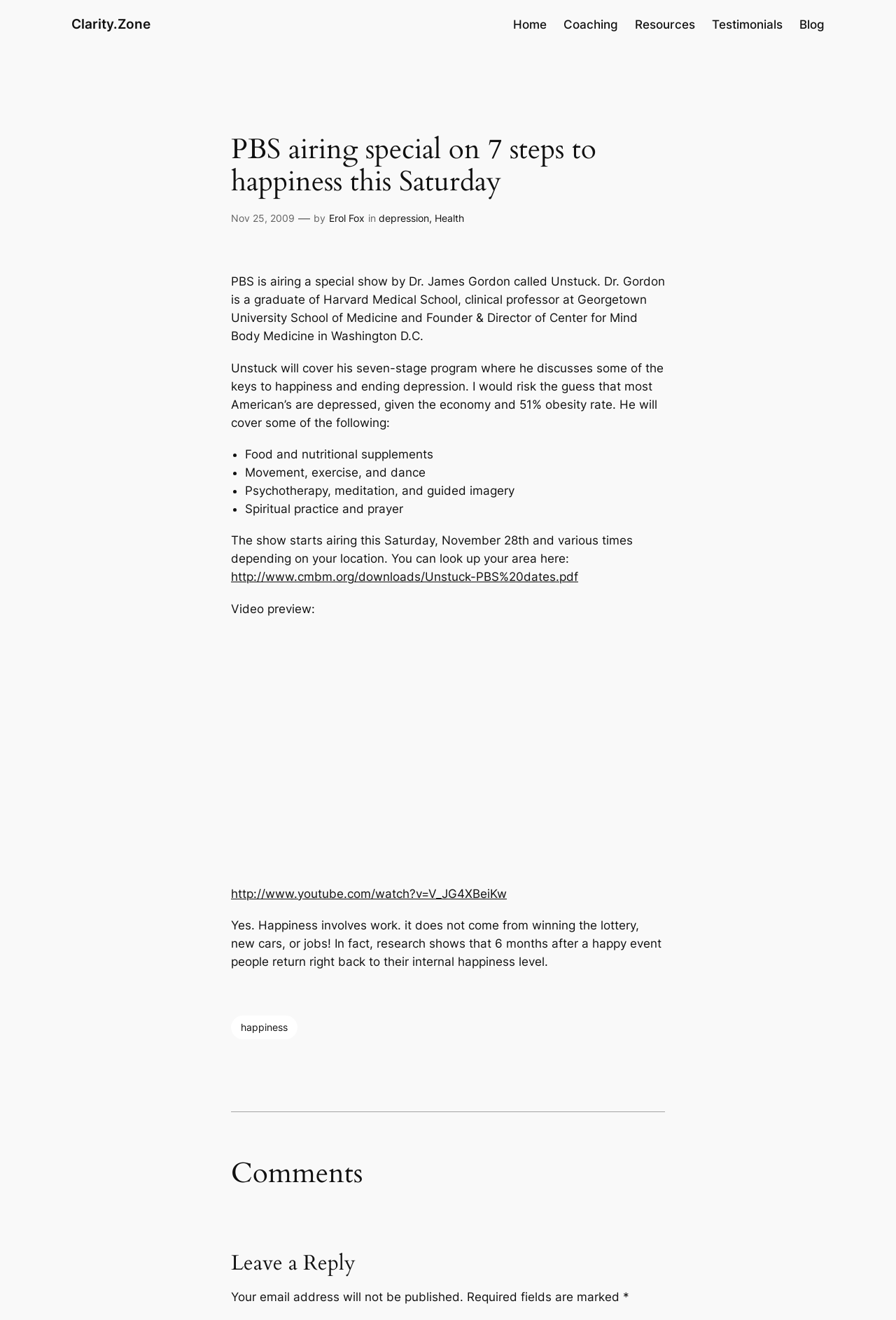When does the show start airing?
Using the image, elaborate on the answer with as much detail as possible.

The answer can be found in the fourth paragraph of the webpage, where it is mentioned that 'The show starts airing this Saturday, November 28th and various times depending on your location.'